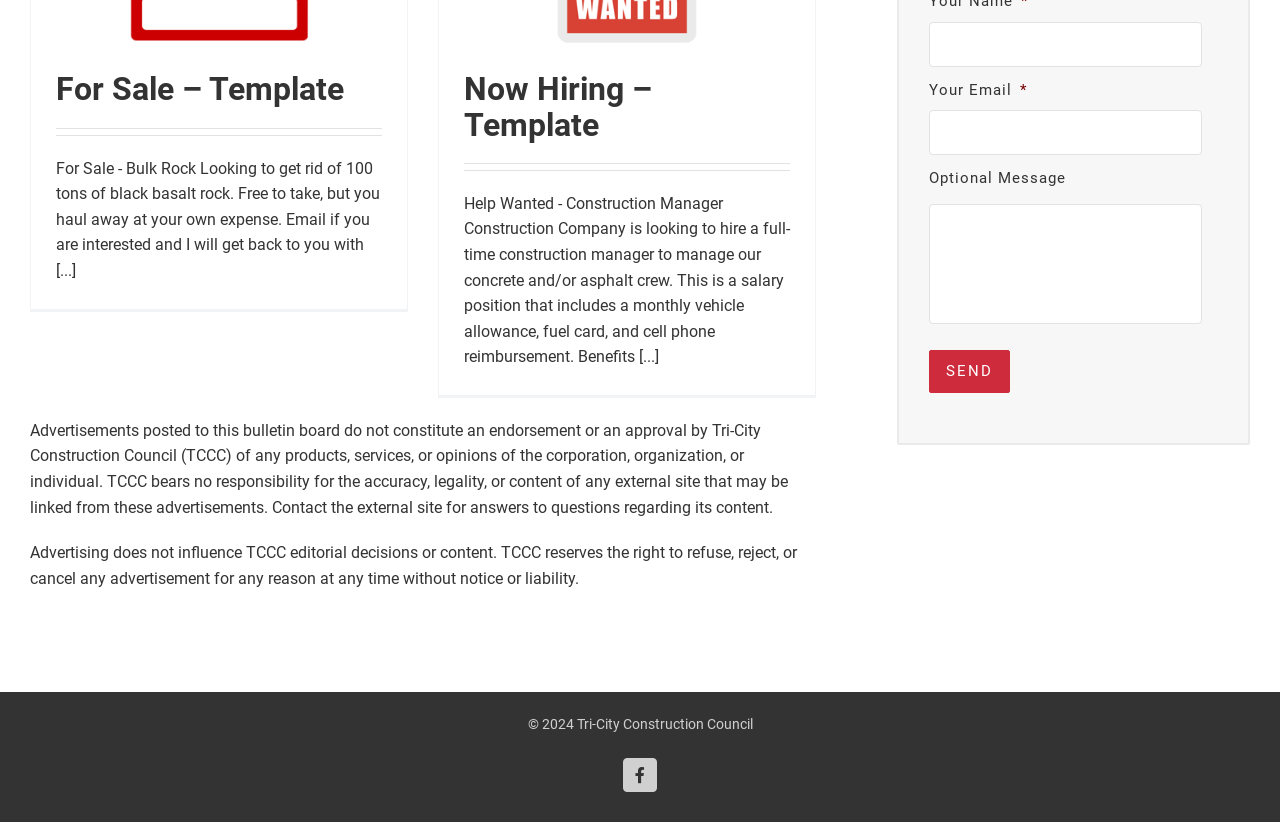Highlight the bounding box of the UI element that corresponds to this description: "Go to Top".

[0.904, 0.736, 0.941, 0.779]